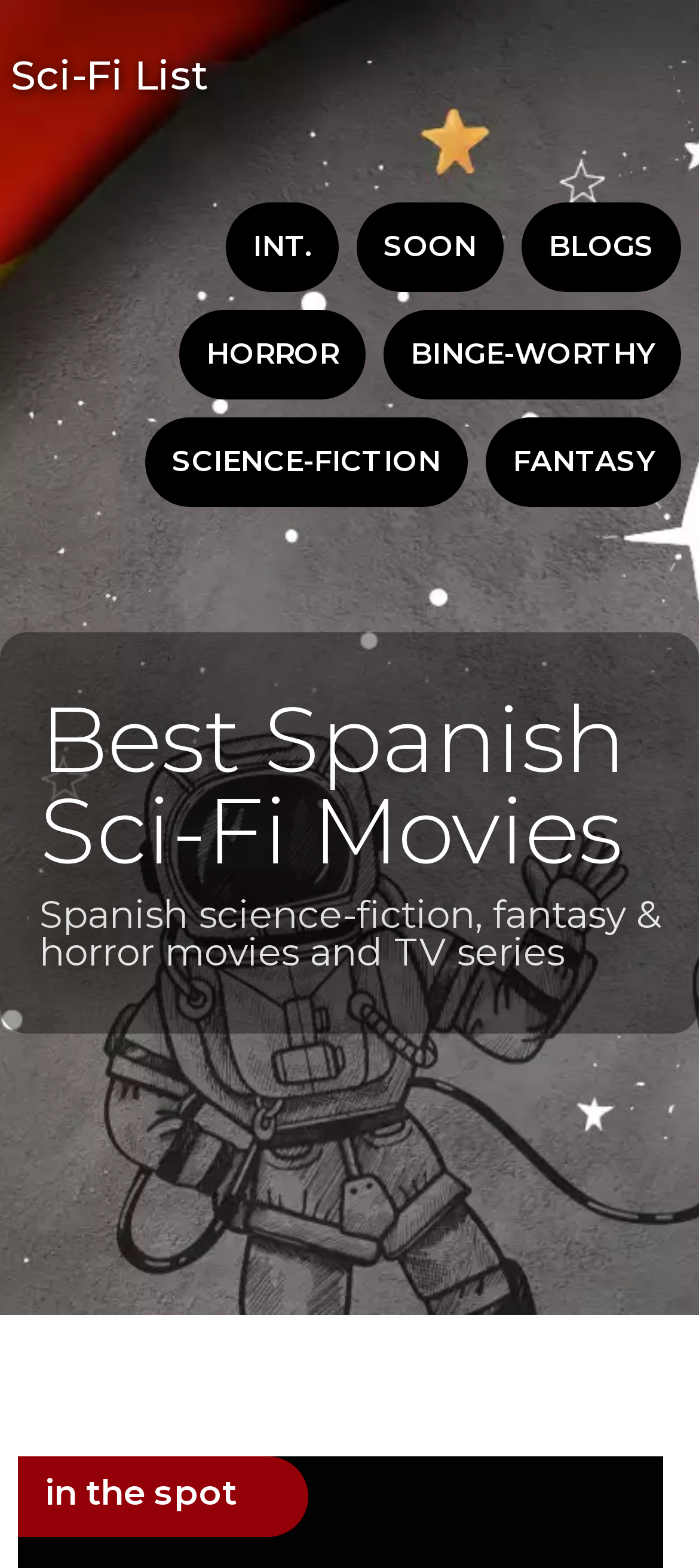Provide a single word or phrase answer to the question: 
How many main categories are listed on this webpage?

3